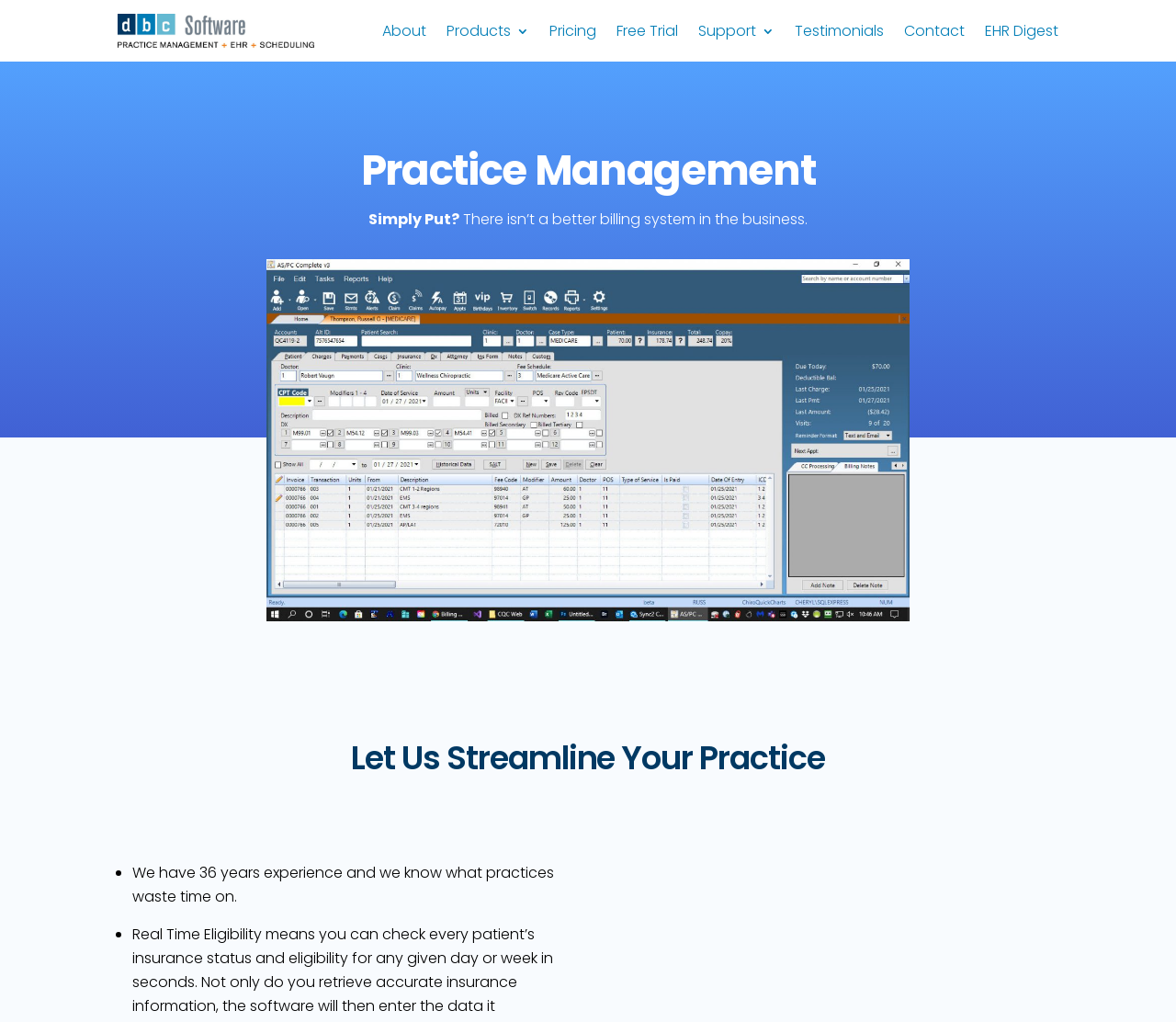Describe every aspect of the webpage comprehensively.

The webpage is about Quick Charts, a practice management billing system and EHR patient billing service. At the top left, there is a logo image and a link. The top navigation menu consists of 7 links: About, Products 3, Pricing, Free Trial, Support 3, Testimonials, and Contact, which are aligned horizontally and evenly spaced.

Below the navigation menu, there is a heading "Practice Management" that spans across the top half of the page. Underneath, there is a question "Simply Put?" followed by a testimonial quote "There isn’t a better billing system in the business." 

Further down, there is another heading "Let Us Streamline Your Practice" that also spans across the top half of the page. Below this heading, there is a list of two bullet points, each starting with a bullet marker "•". The first bullet point text reads "We have 36 years experience and we know what practices waste time on." The second bullet point is not explicitly stated, but it is likely to be a continuation of the list.